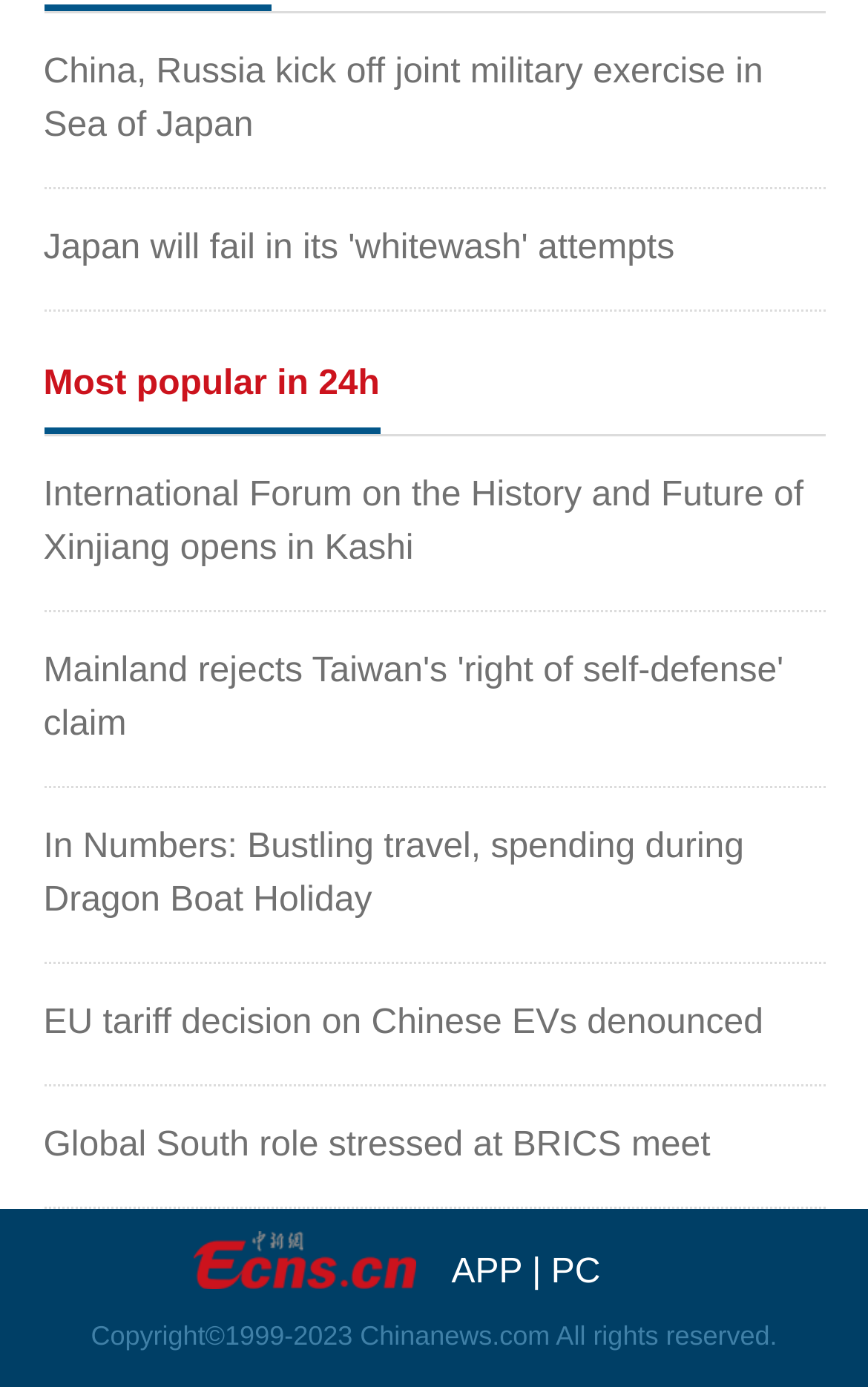Analyze the image and answer the question with as much detail as possible: 
What is the copyright year range of the website?

The StaticText element at the bottom of the webpage contains the copyright information 'Copyright1999-2023 Chinanews.com All rights reserved.', which indicates that the copyright year range of the website is from 1999 to 2023.